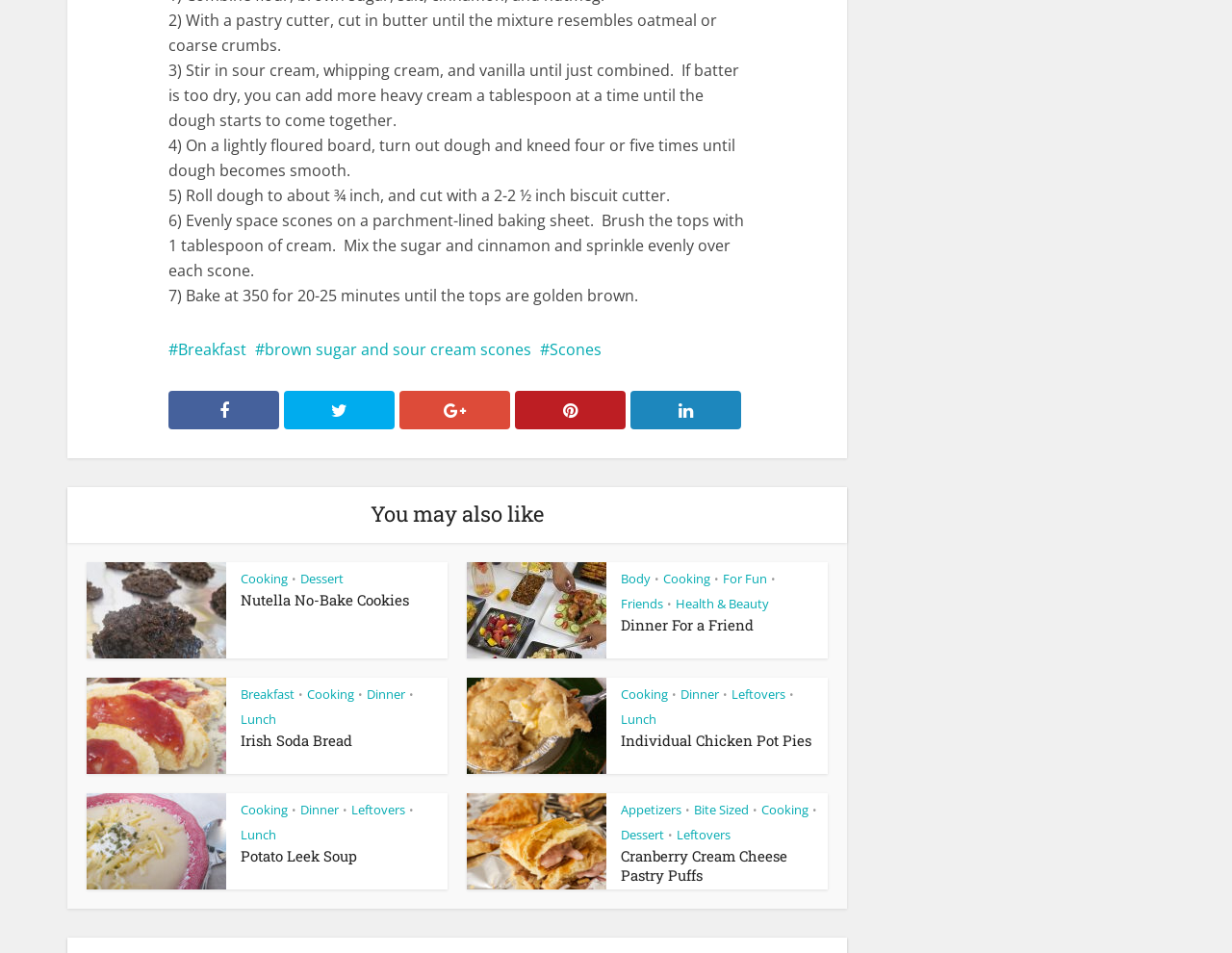Provide a short answer using a single word or phrase for the following question: 
What is the category of the first recipe?

Breakfast